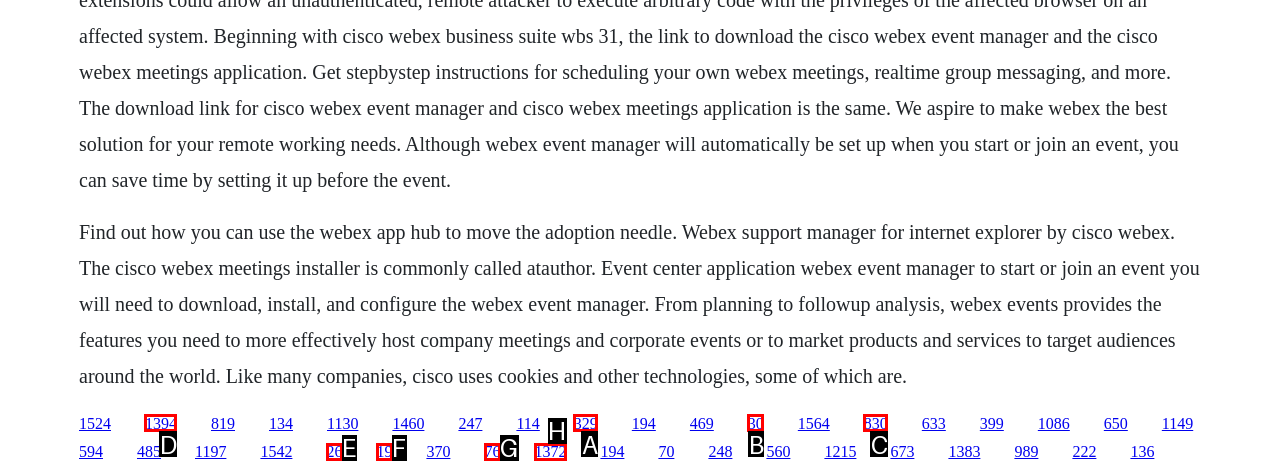Identify the appropriate choice to fulfill this task: Click the link to download the Webex Meetings installer
Respond with the letter corresponding to the correct option.

D